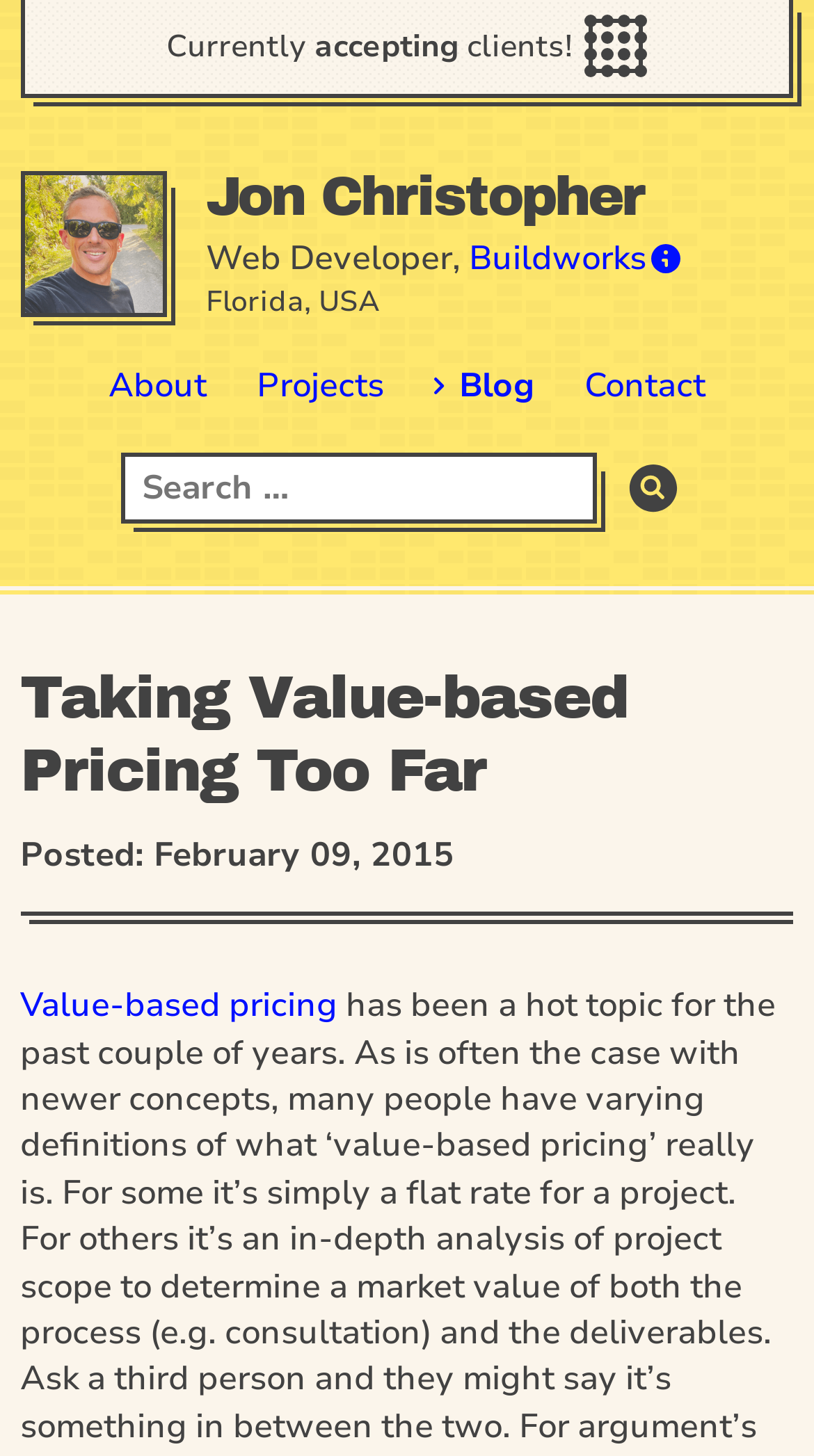Please identify the bounding box coordinates of the clickable area that will fulfill the following instruction: "Read the 'Value-based pricing' article". The coordinates should be in the format of four float numbers between 0 and 1, i.e., [left, top, right, bottom].

[0.025, 0.675, 0.414, 0.707]